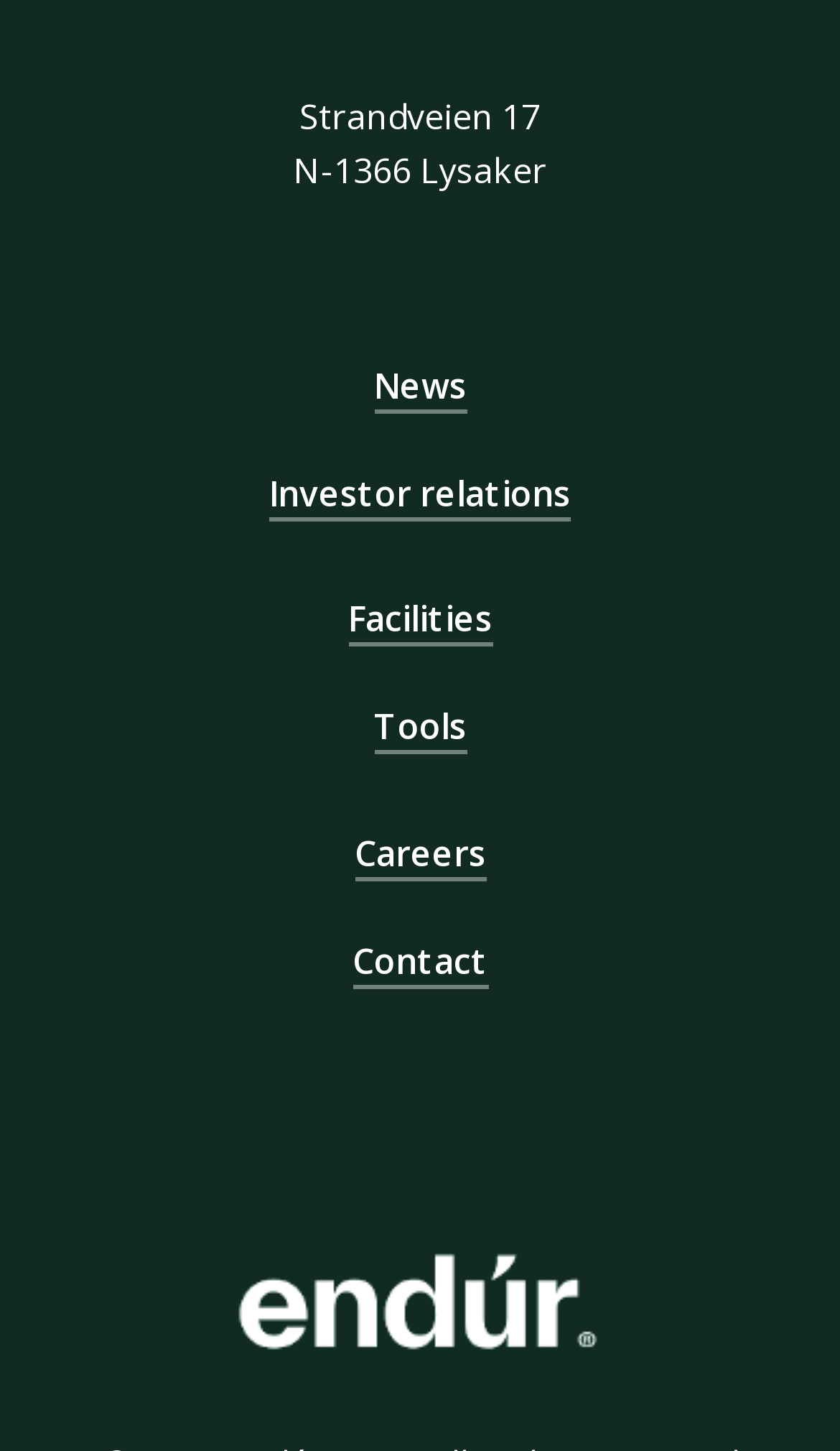Extract the bounding box coordinates for the UI element described as: "Home".

None